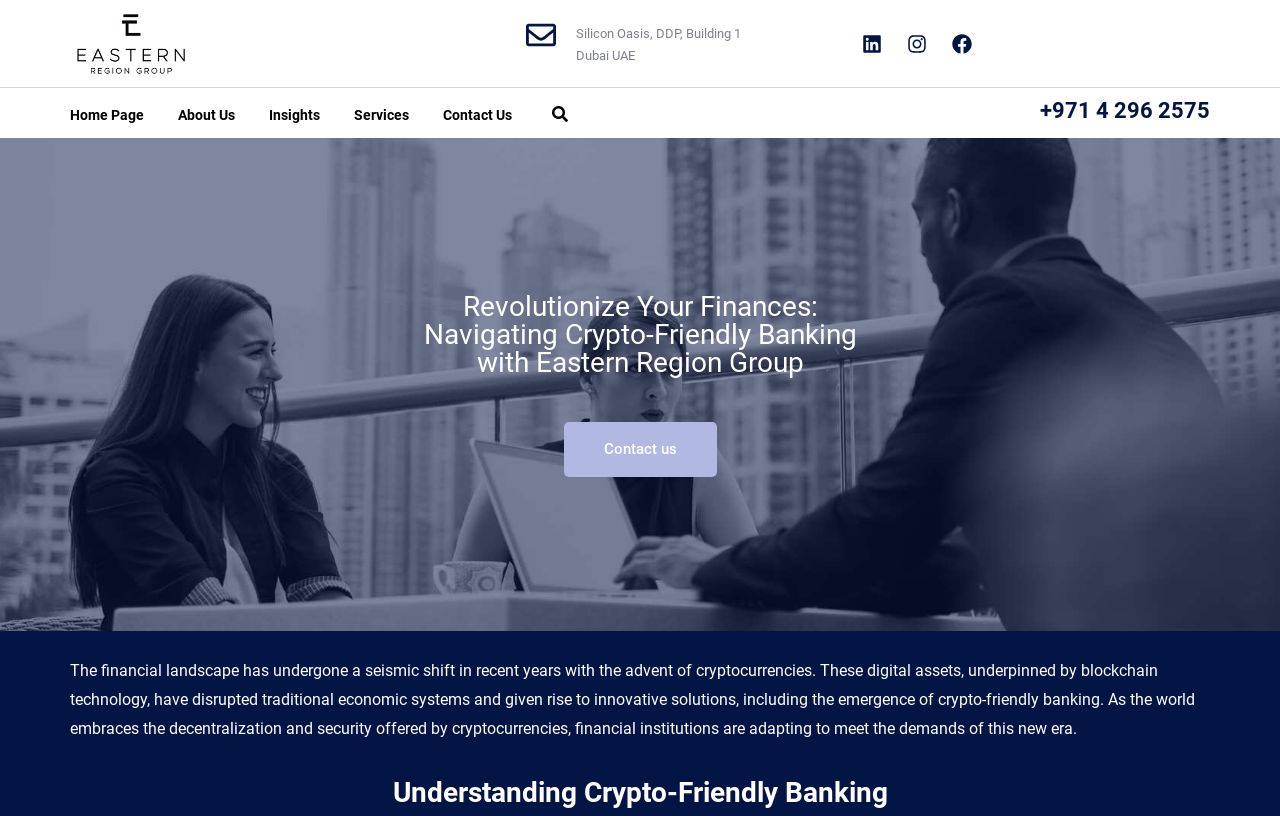Kindly provide the bounding box coordinates of the section you need to click on to fulfill the given instruction: "Read more about Insights".

[0.21, 0.126, 0.25, 0.157]